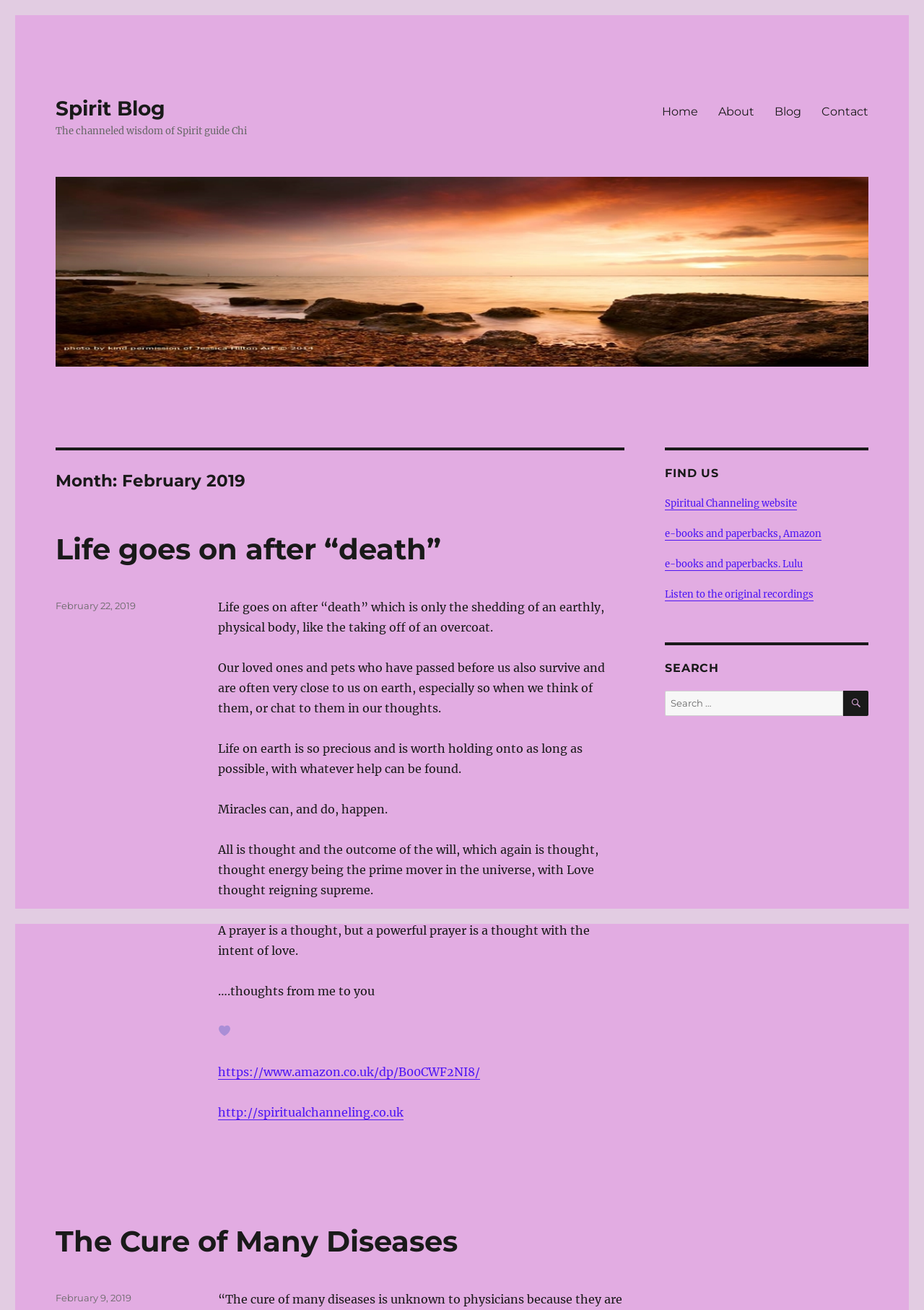Determine the bounding box coordinates of the element that should be clicked to execute the following command: "Search for a keyword".

[0.72, 0.527, 0.912, 0.546]